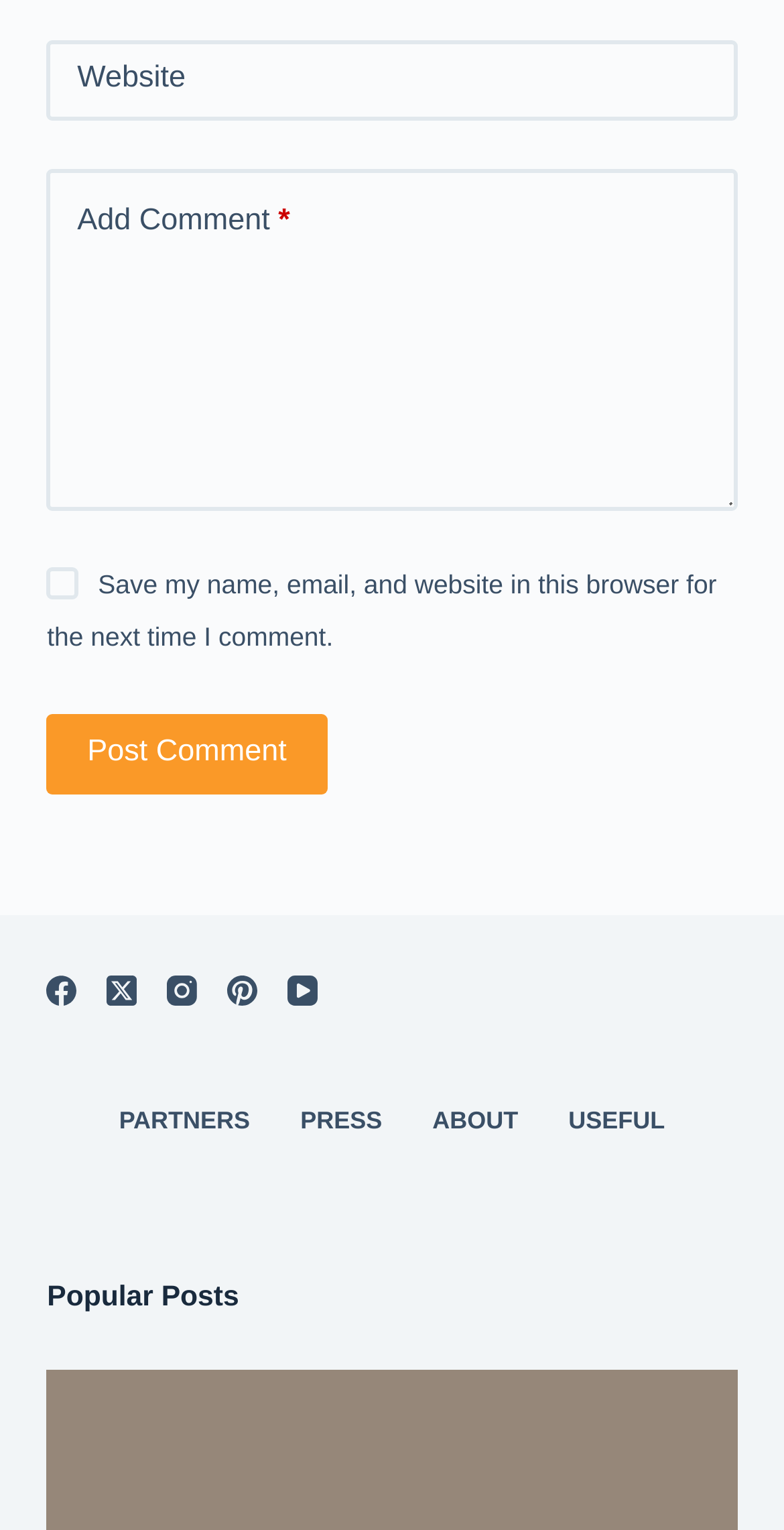Point out the bounding box coordinates of the section to click in order to follow this instruction: "Visit Facebook".

[0.06, 0.637, 0.098, 0.657]